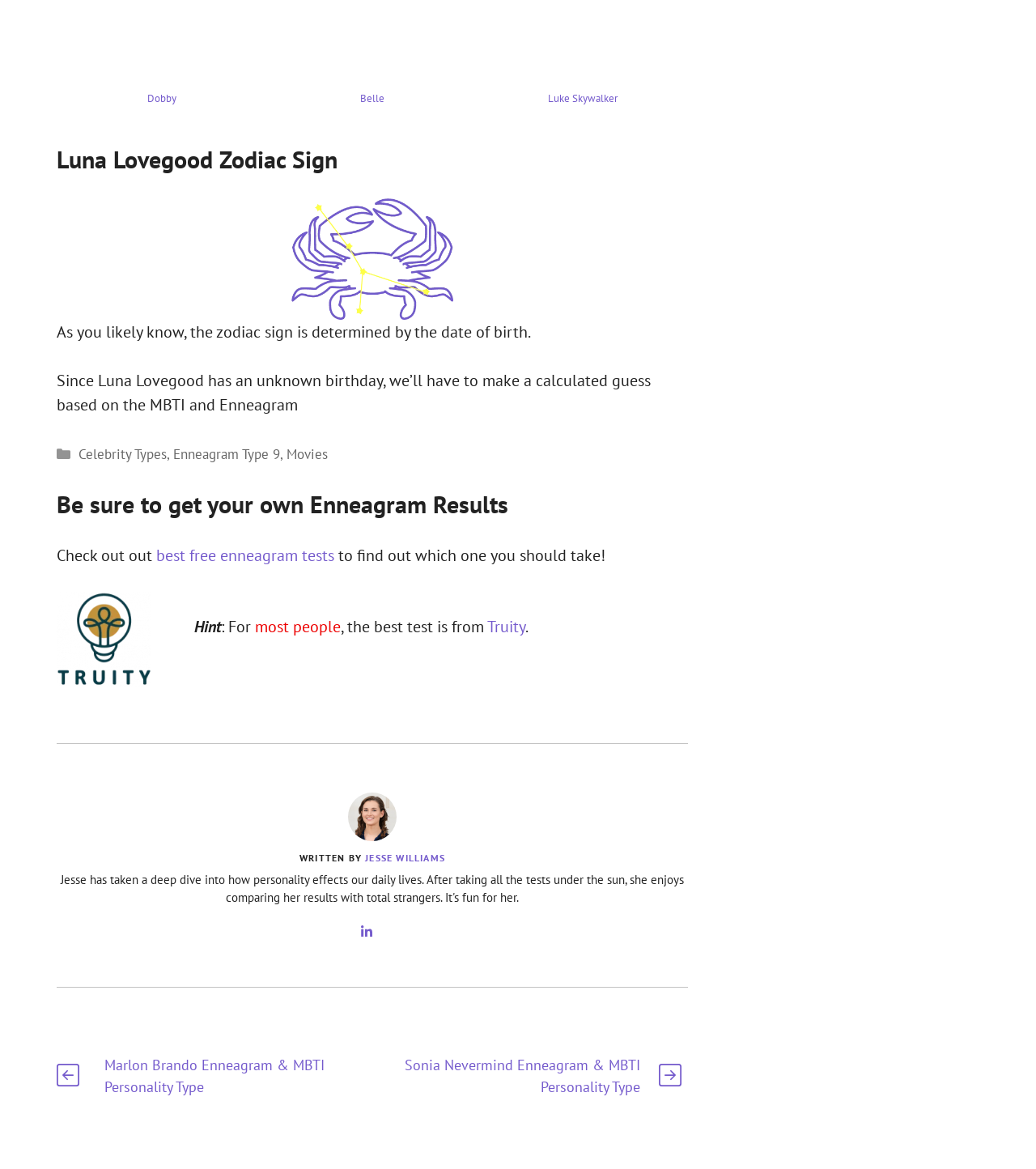Please look at the image and answer the question with a detailed explanation: Who is the author of the article?

I found the author's name, JESSE WILLIAMS, at the bottom of the webpage, next to the 'WRITTEN BY' label.